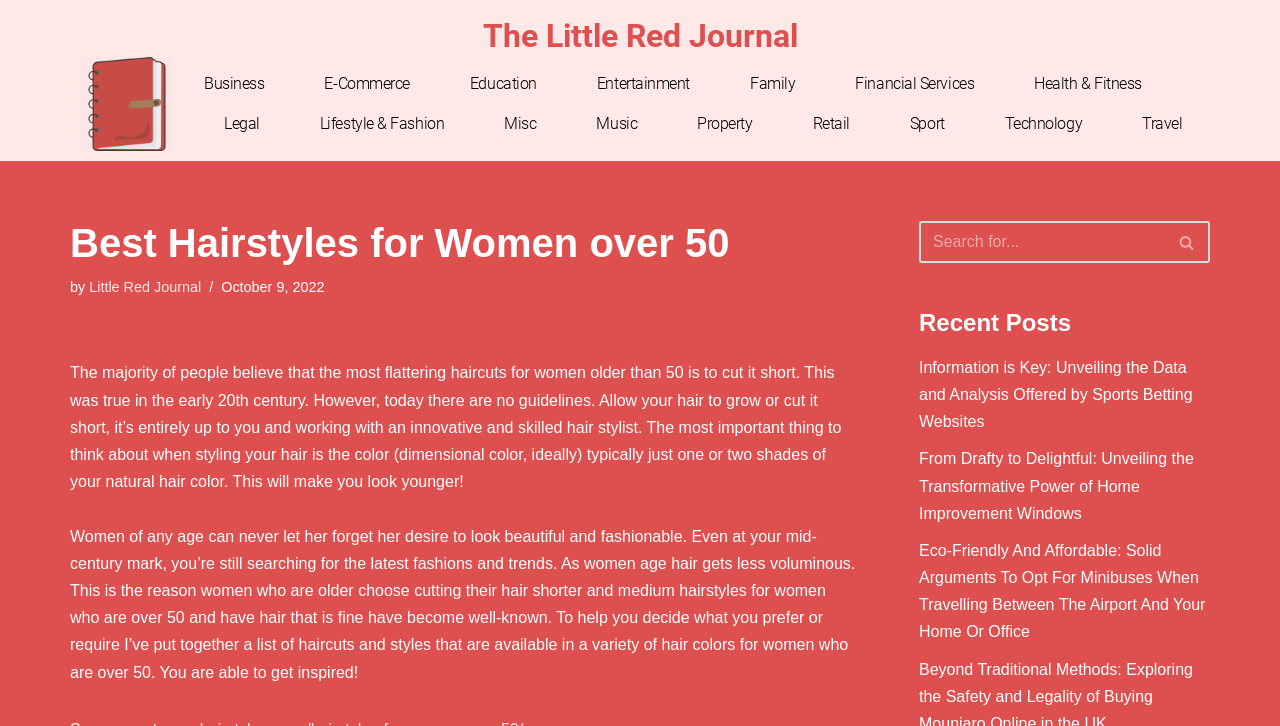Please identify the bounding box coordinates of the area I need to click to accomplish the following instruction: "Read the 'Best Hairstyles for Women over 50' article".

[0.055, 0.304, 0.671, 0.365]